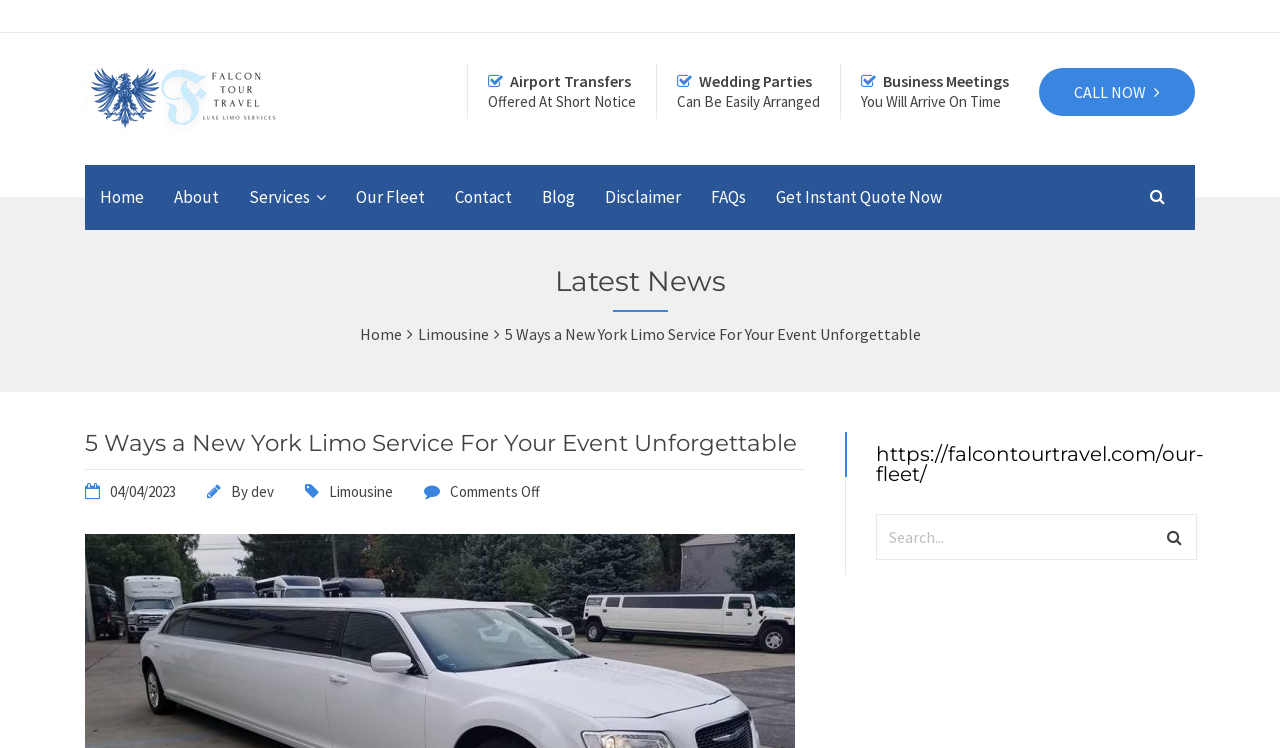Identify the bounding box of the UI element described as follows: "Get Instant Quote Now". Provide the coordinates as four float numbers in the range of 0 to 1 [left, top, right, bottom].

[0.595, 0.221, 0.748, 0.307]